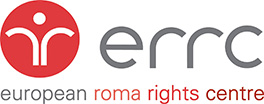Offer a detailed narrative of what is shown in the image.

The image features the logo of the European Roma Rights Centre (ERRC), which is prominently displayed. The logo consists of a stylized red icon, symbolizing advocacy and support for the Roma community, alongside the acronym "ERRC" in a modern, bold gray font. Beneath the acronym, the full name "european roma rights centre" is presented in a sleek lower-case typeface, reinforcing the organization's commitment to promoting equality and challenging discrimination faced by the Roma people. This visual identity encapsulates the ERRC's mission to protect and uphold the rights of Roma individuals across Europe.